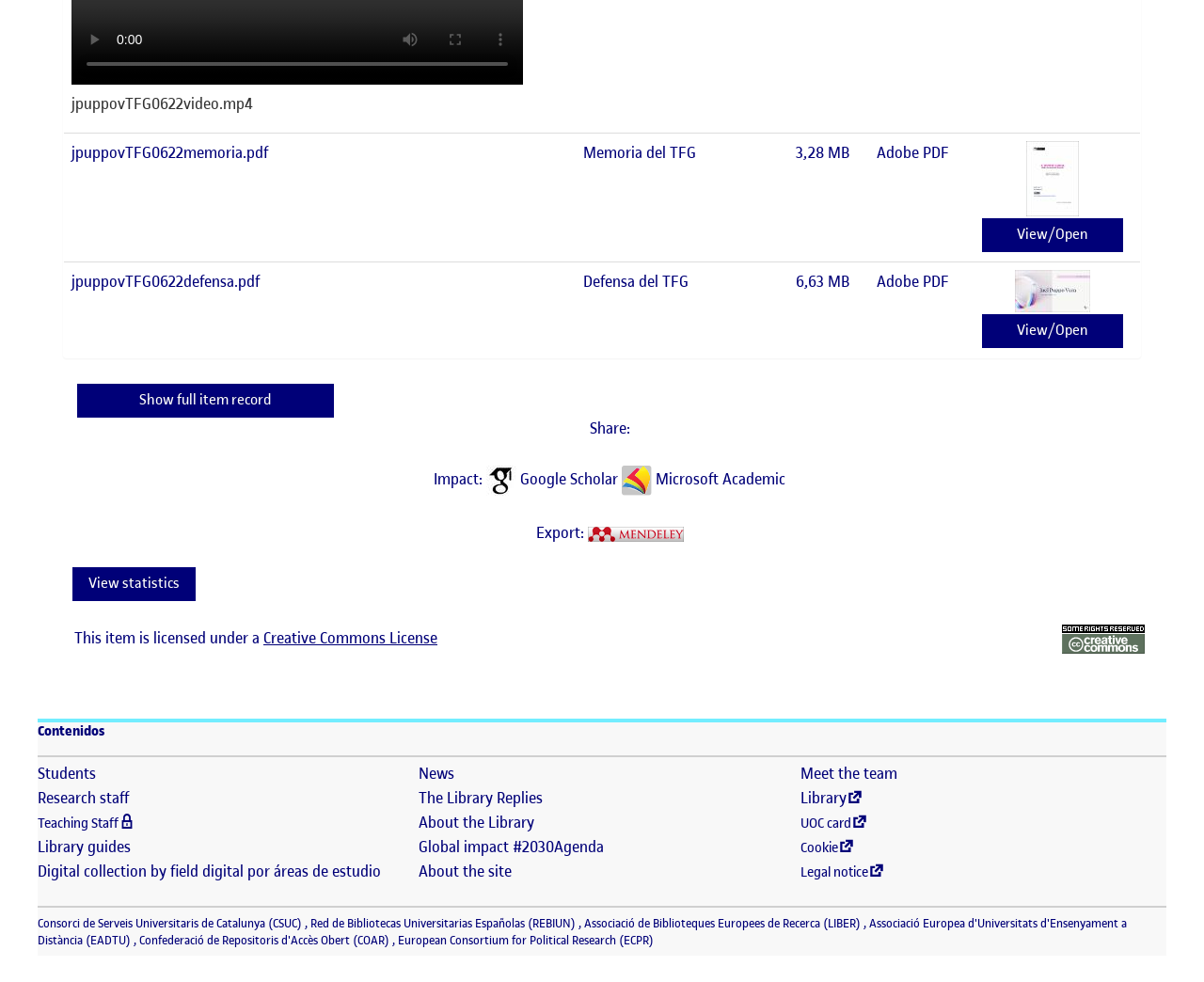How many links are available under 'Share:'?
Please provide a single word or phrase as the answer based on the screenshot.

1